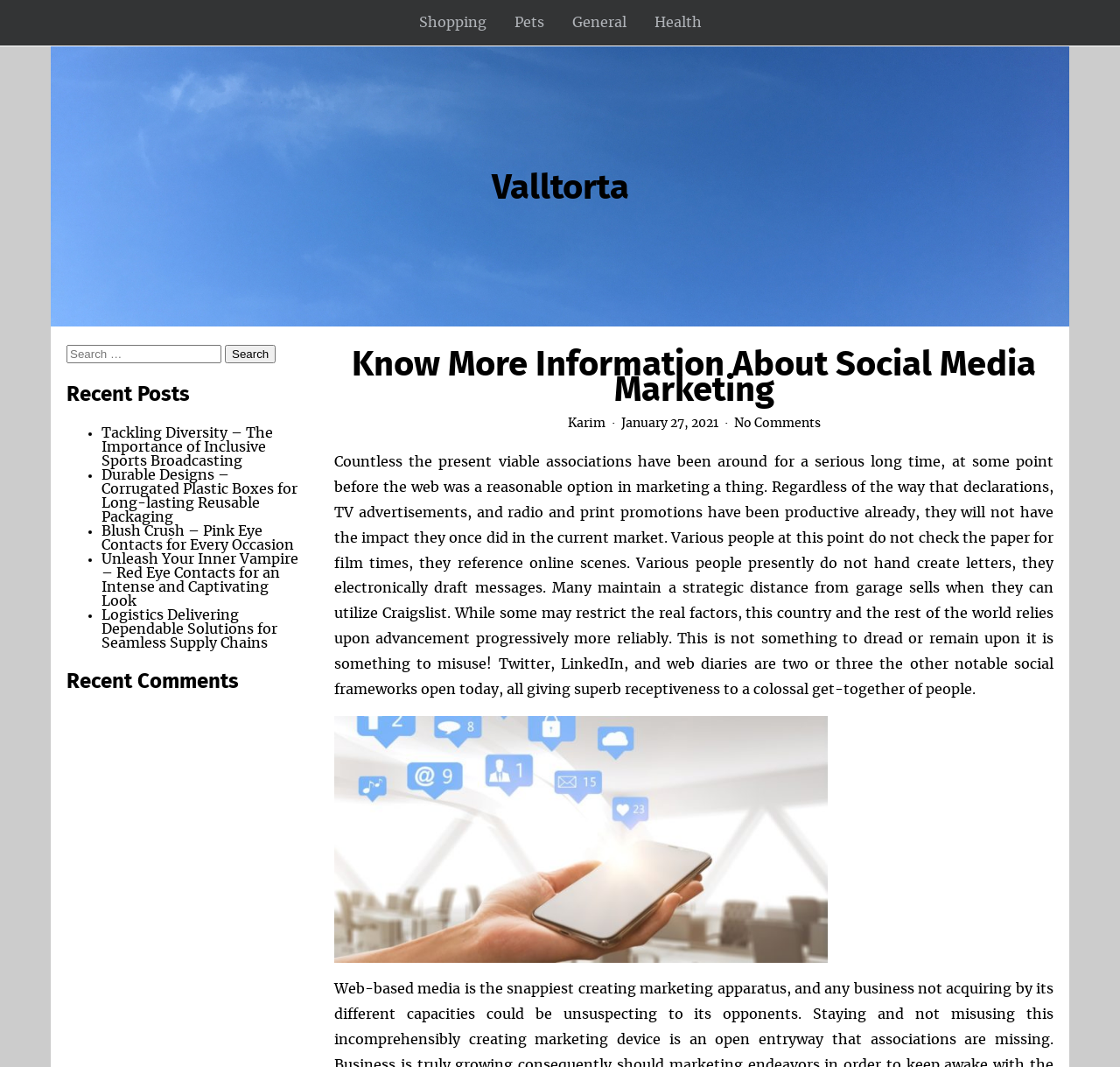Please find the bounding box coordinates of the section that needs to be clicked to achieve this instruction: "Read about social media marketing".

[0.298, 0.323, 0.941, 0.385]